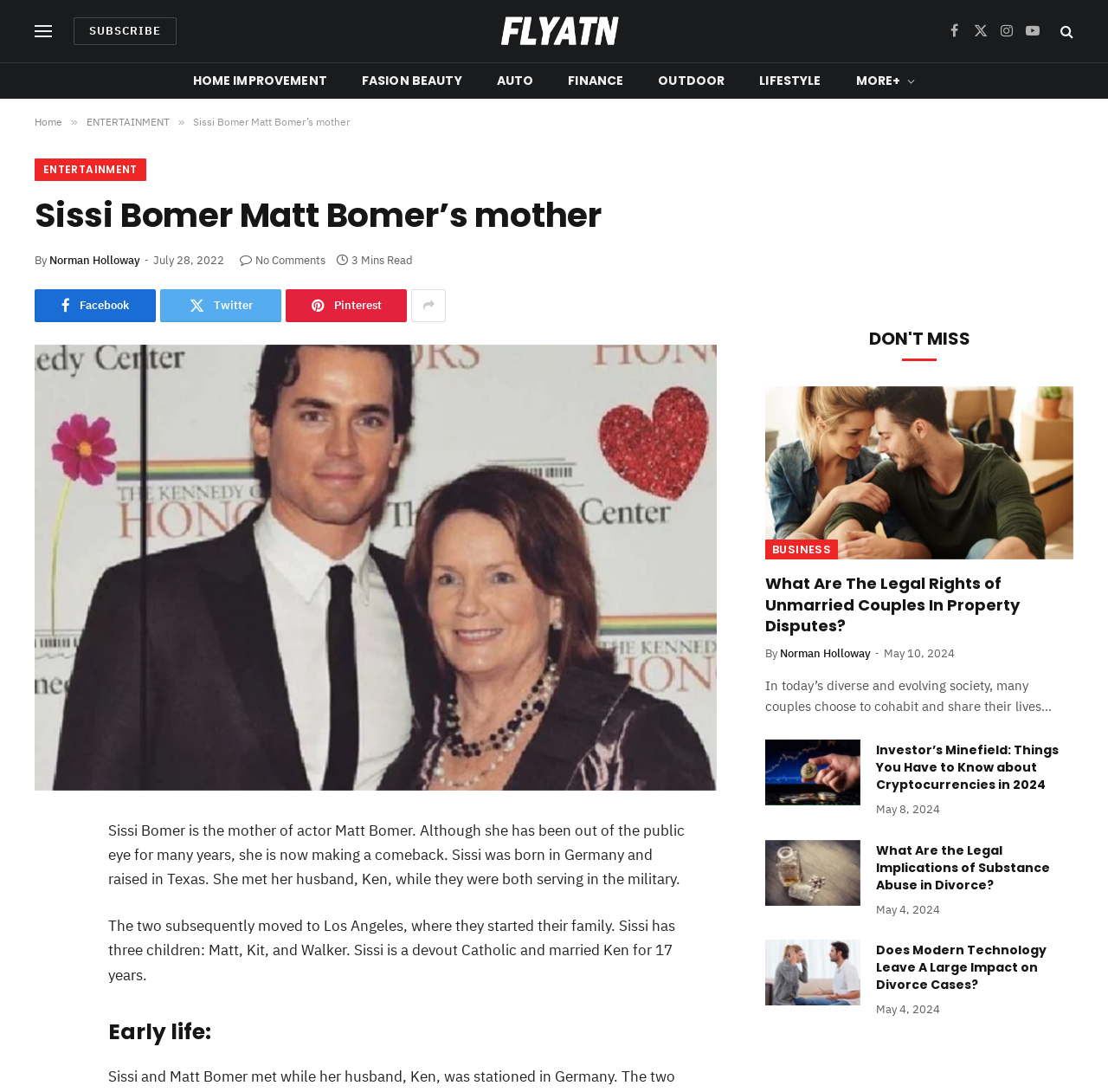Provide your answer in one word or a succinct phrase for the question: 
What is Sissi Bomer's profession?

Mother of actor Matt Bomer